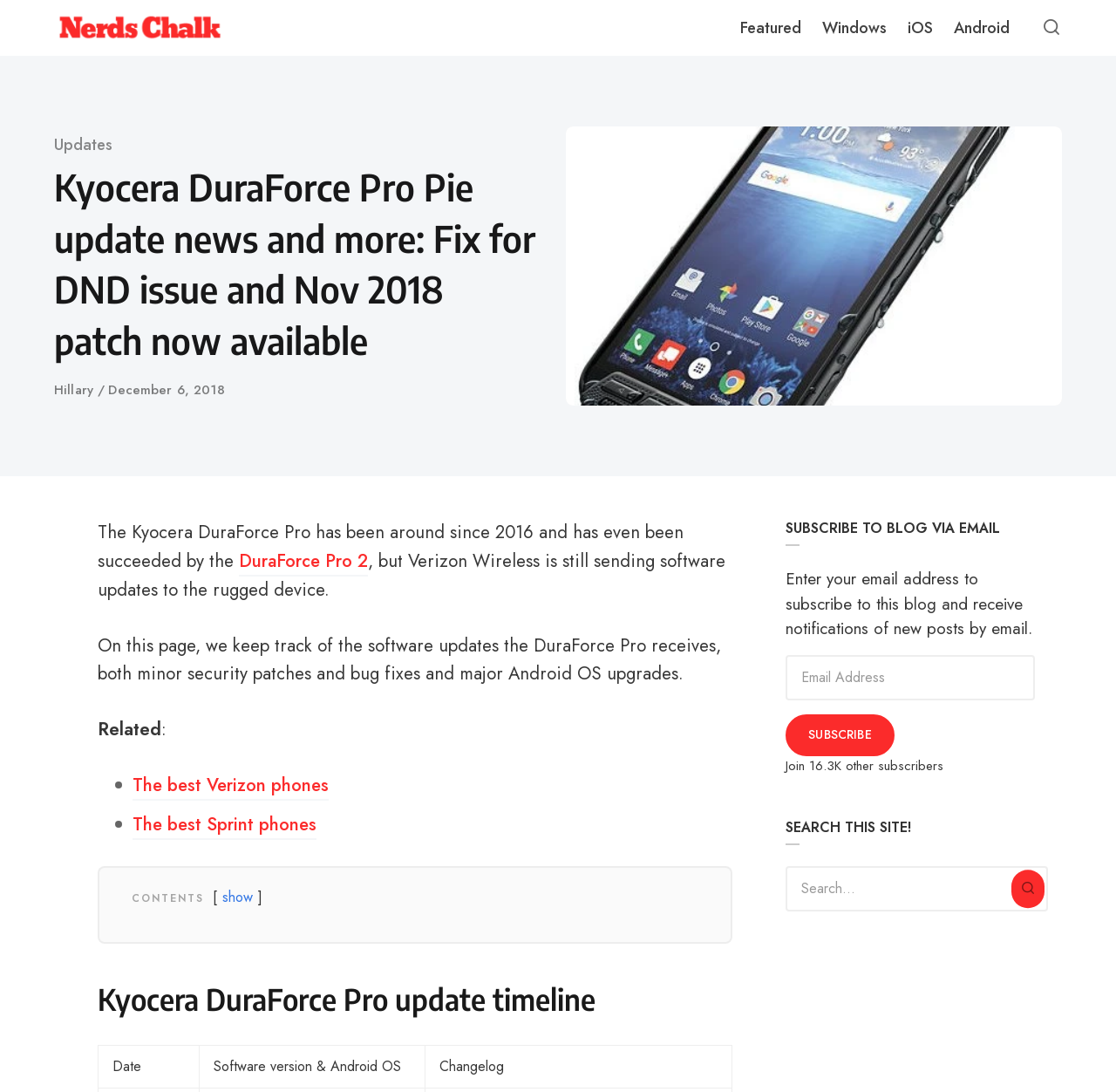Please identify the bounding box coordinates of the clickable region that I should interact with to perform the following instruction: "Search this site". The coordinates should be expressed as four float numbers between 0 and 1, i.e., [left, top, right, bottom].

[0.704, 0.793, 0.939, 0.835]